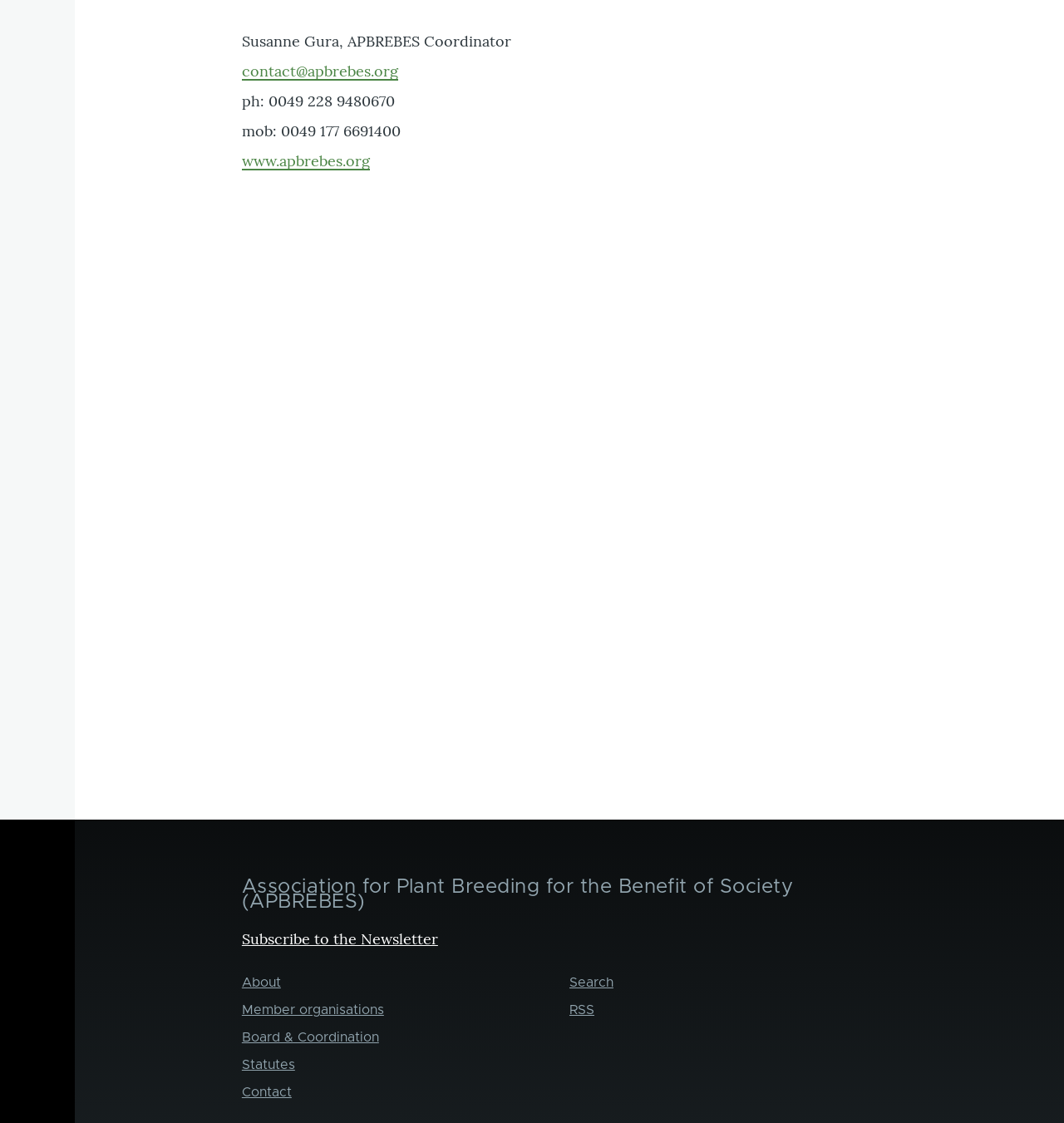Answer the following query concisely with a single word or phrase:
How many navigation sections are there on the page?

2